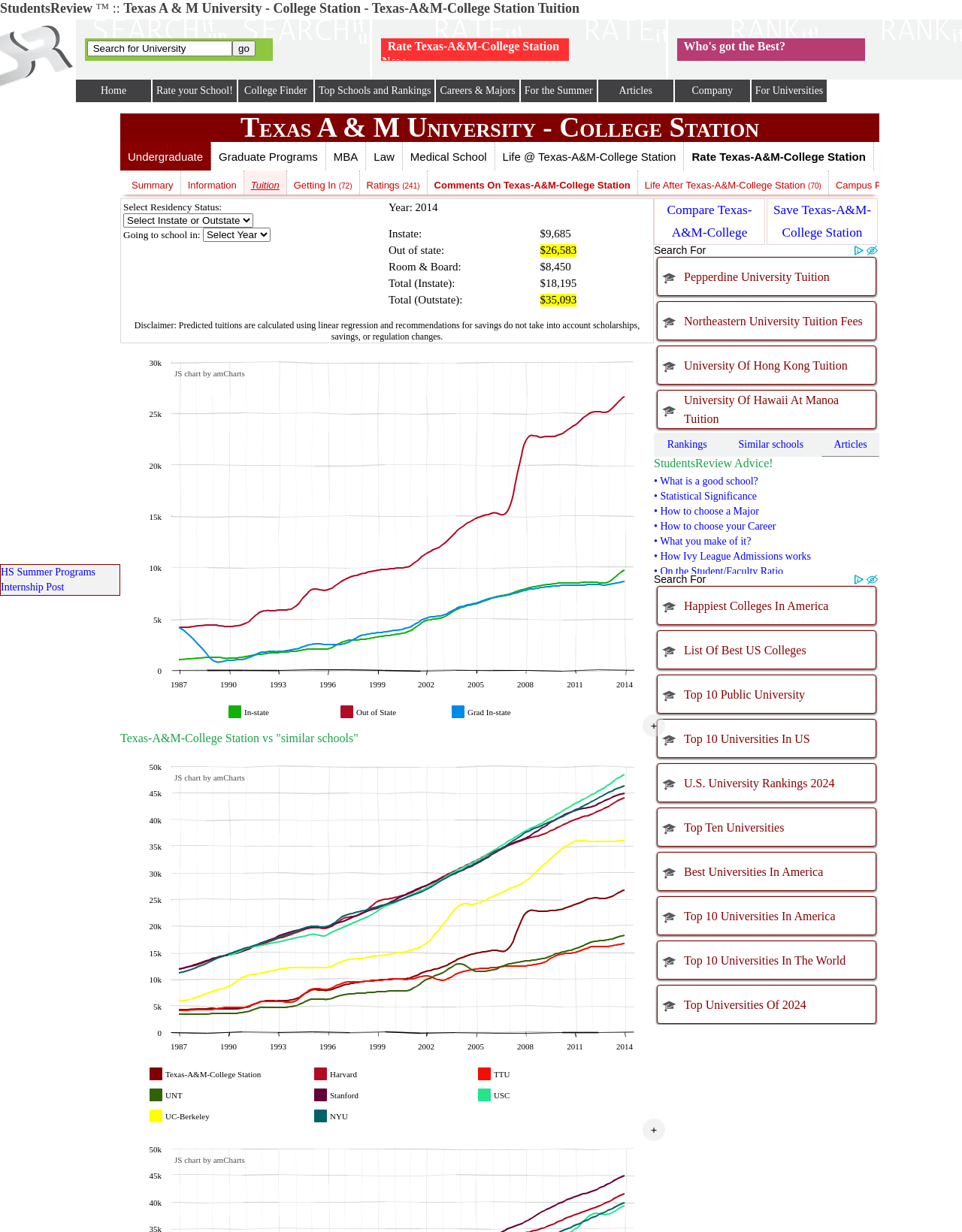Using the element description provided, determine the bounding box coordinates in the format (top-left x, top-left y, bottom-right x, bottom-right y). Ensure that all values are floating point numbers between 0 and 1. Element description: Law

[0.381, 0.115, 0.419, 0.138]